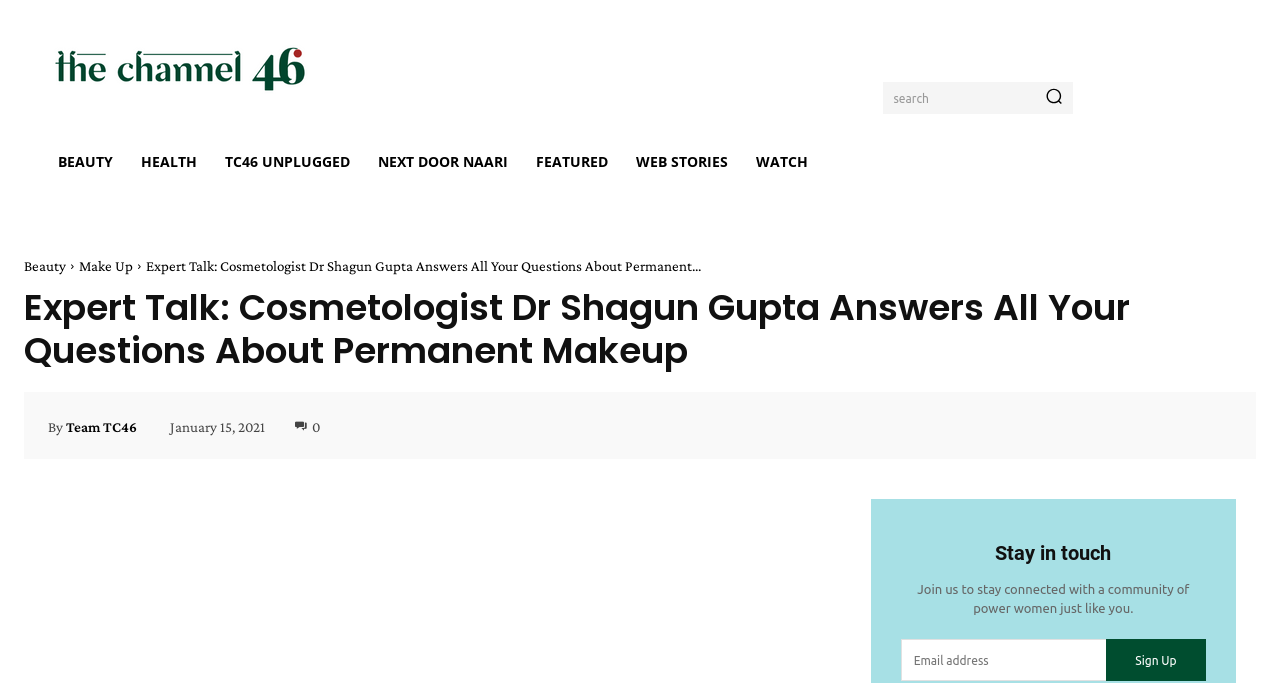Offer an extensive depiction of the webpage and its key elements.

This webpage is an article from "The Channel 46", a digital destination for Indian women to discover career enhancement, home improvement, parenting, lifestyle, beauty, and health tips. At the top left corner, there is a link to the website's homepage, accompanied by a small image. 

On the top right corner, there is a search bar with a search button and a small magnifying glass icon. Below the search bar, there are seven navigation links: "BEAUTY", "HEALTH", "TC46 UNPLUGGED", "NEXT DOOR NAARI", "FEATURED", "WEB STORIES", and "WATCH". 

The main content of the webpage is an article titled "Expert Talk: Cosmetologist Dr Shagun Gupta Answers All Your Questions About Permanent Makeup". The article's title is displayed prominently in the middle of the page, followed by a brief introduction to the topic of permanent makeup. 

On the top right side of the article, there are links to related topics, including "Beauty" and "Make Up". The article's author is credited as "Team TC46", and the publication date is January 15, 2021. There are also social media sharing links for Facebook, WhatsApp, and another platform.

At the bottom of the page, there is a section titled "Stay in touch", which invites readers to join a community of power women. This section includes a text box to enter an email address and a "Sign Up" button.